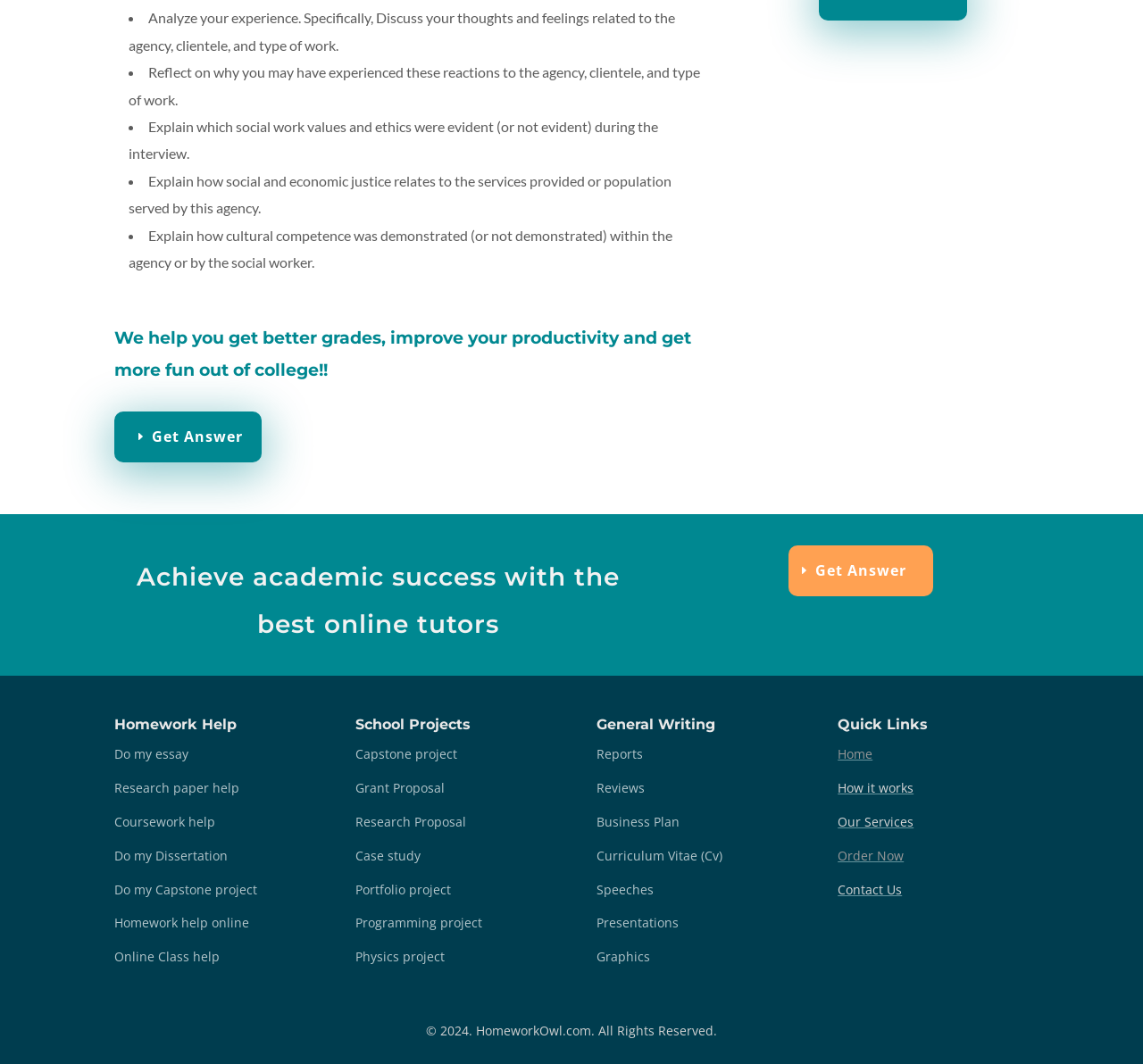Please determine the bounding box coordinates for the UI element described as: "parent_node: Name * name="author"".

None